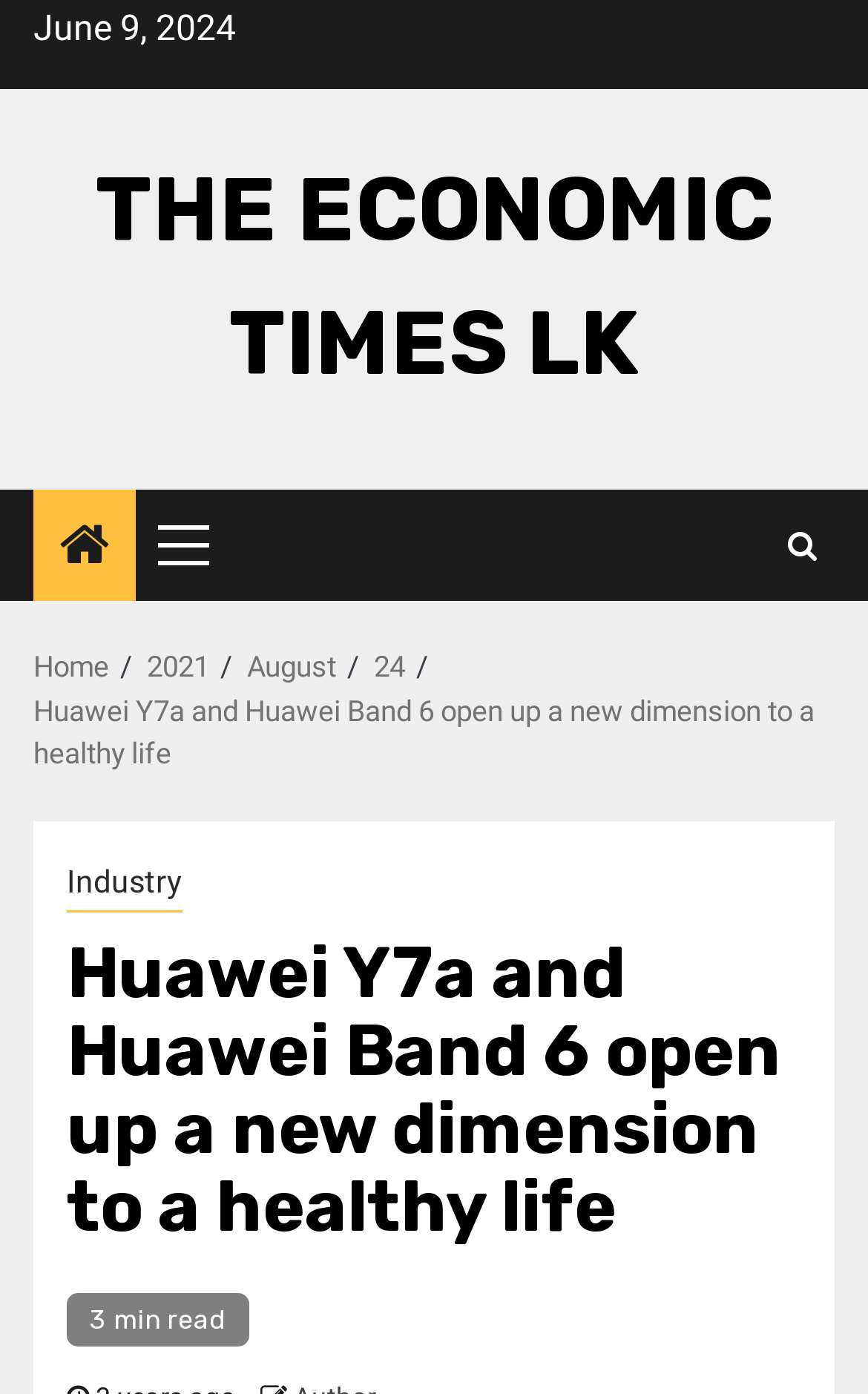Determine which piece of text is the heading of the webpage and provide it.

Huawei Y7a and Huawei Band 6 open up a new dimension to a healthy life